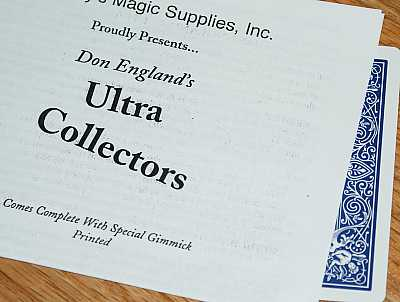Offer an in-depth caption of the image, mentioning all notable aspects.

The image showcases a promotional brochure or card for "Ultra Collectors," a product presented by Don England, associated with a company named "Magic Supplies, Inc." The text prominently features the product name in bold, emphasizing its significance. The brochure likely serves as an advertisement or instruction for a magic routine, hinting at the inclusion of a special gimmick for optimal performance. A part of a blue playing card is also visible in the image, suggesting its relevance to the magic trick being promoted. The overall layout appears to resonate with a classic approach to magic supplies, aimed at engaging magicians and enthusiasts alike.